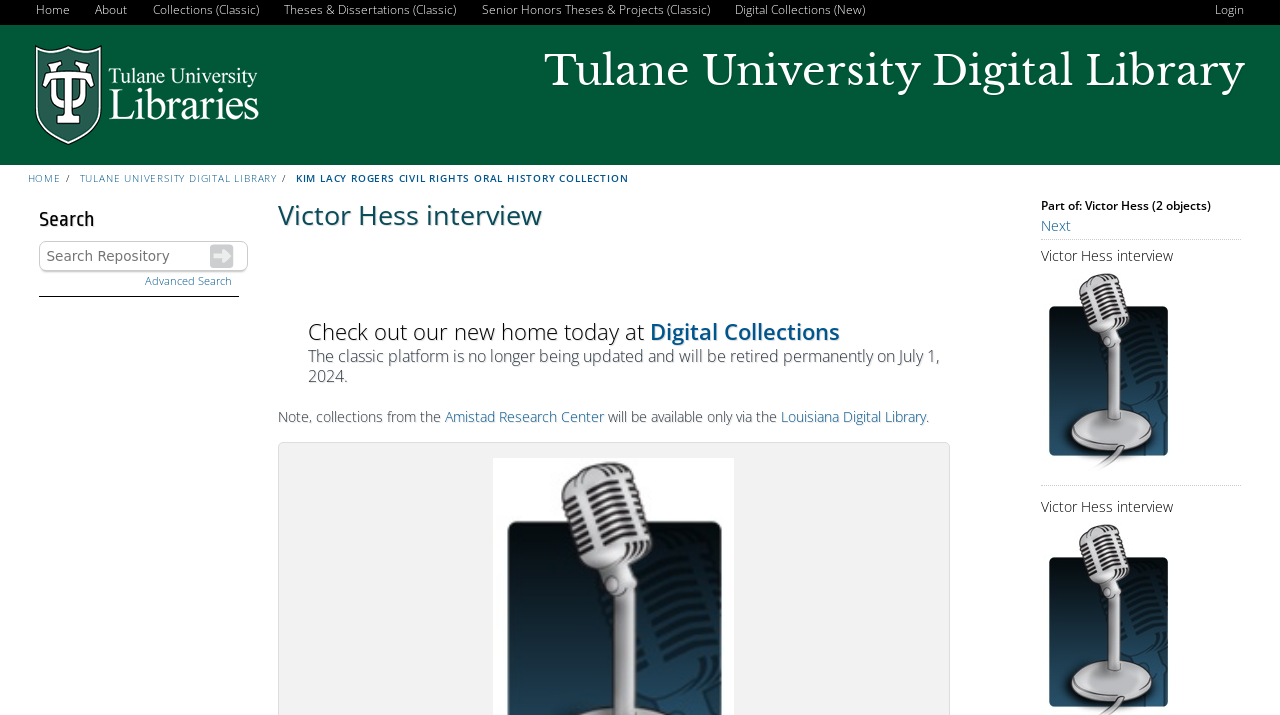Can you find the bounding box coordinates for the UI element given this description: "parent_node: Search Term name="op" value="search""? Provide the coordinates as four float numbers between 0 and 1: [left, top, right, bottom].

[0.163, 0.34, 0.183, 0.374]